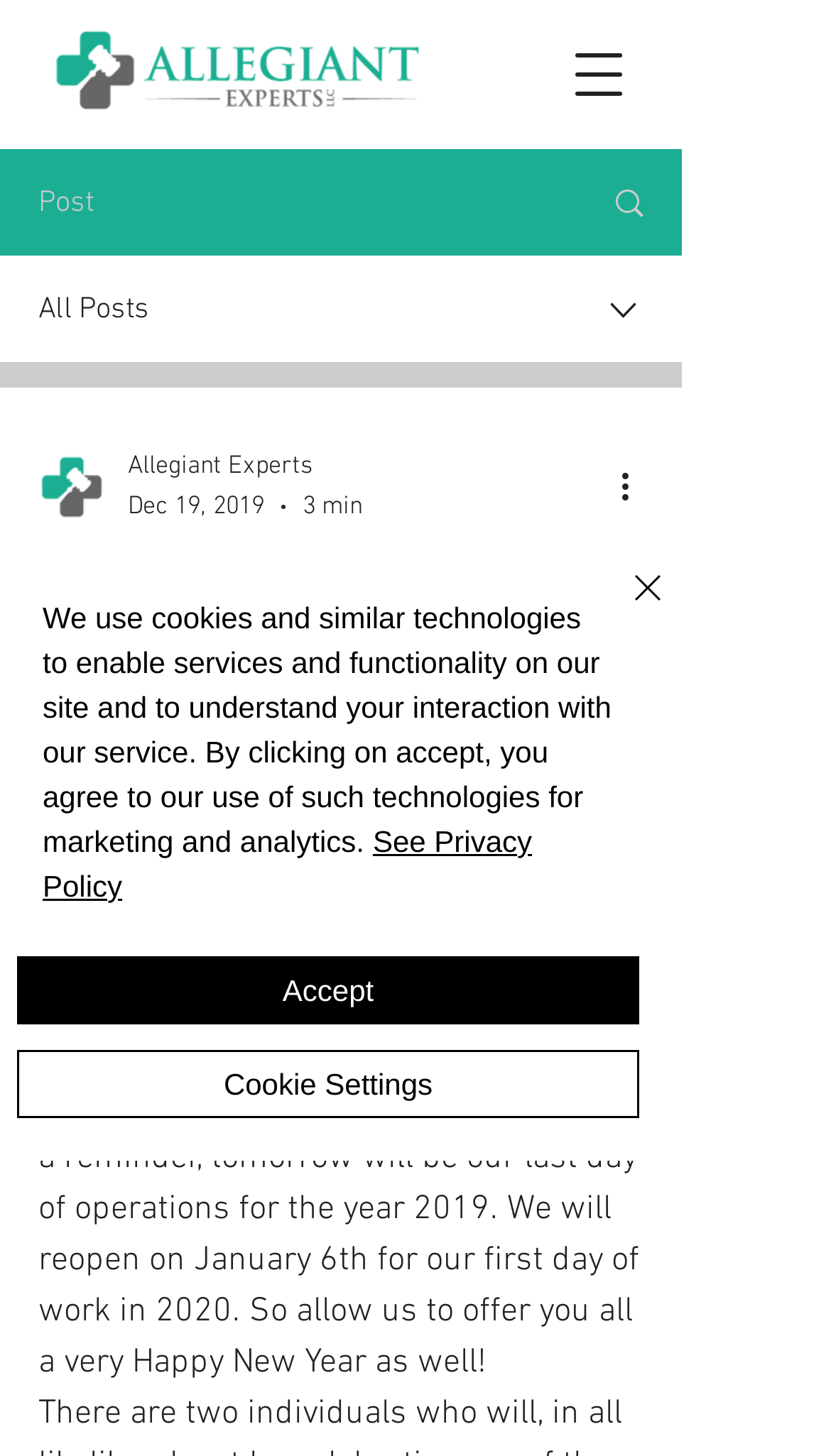From the element description: "aria-label="Open navigation menu"", extract the bounding box coordinates of the UI element. The coordinates should be expressed as four float numbers between 0 and 1, in the order [left, top, right, bottom].

[0.656, 0.015, 0.785, 0.088]